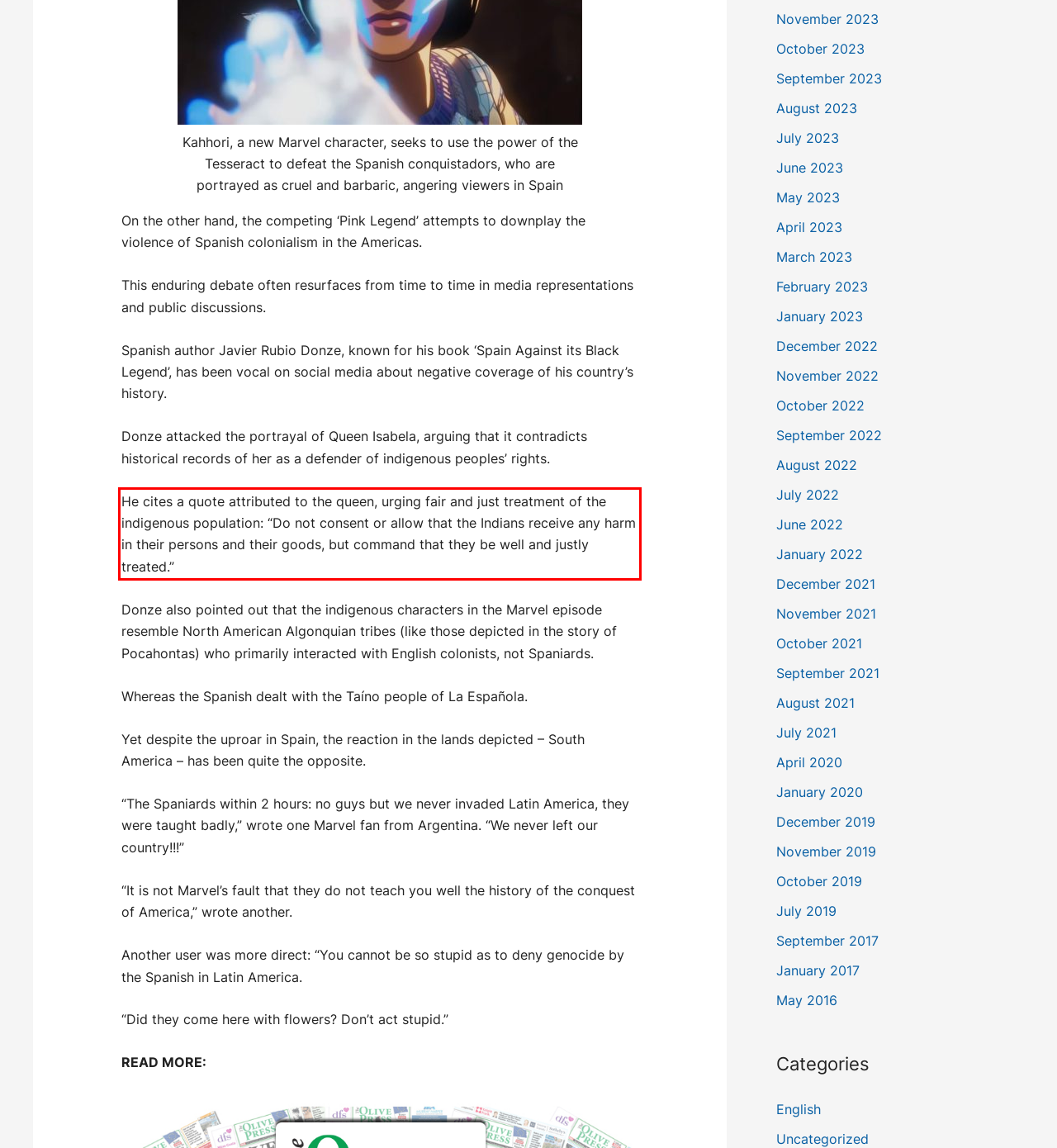Examine the webpage screenshot, find the red bounding box, and extract the text content within this marked area.

He cites a quote attributed to the queen, urging fair and just treatment of the indigenous population: “Do not consent or allow that the Indians receive any harm in their persons and their goods, but command that they be well and justly treated.”